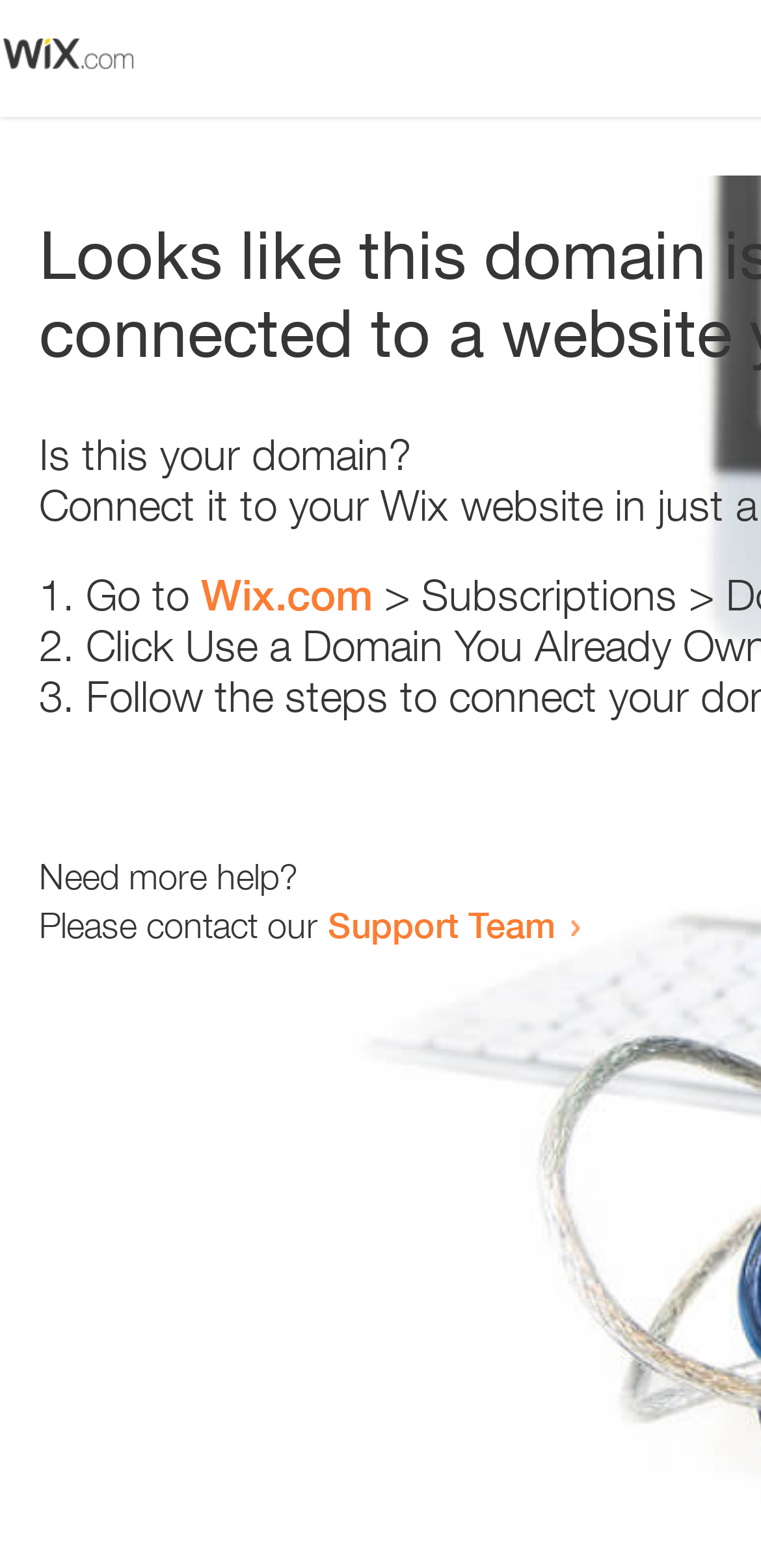Locate the bounding box coordinates for the element described below: "Support Team". The coordinates must be four float values between 0 and 1, formatted as [left, top, right, bottom].

[0.431, 0.576, 0.731, 0.603]